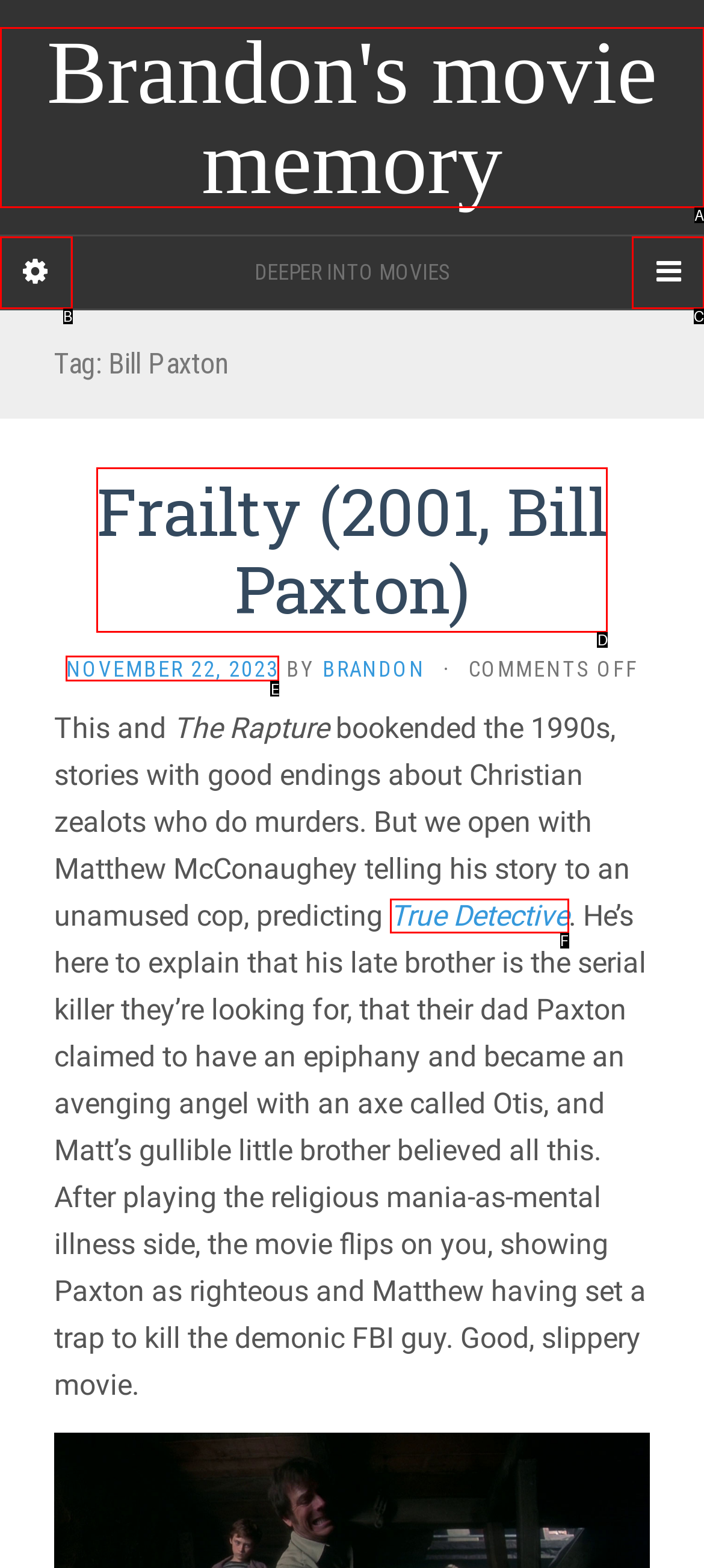Given the description: True Detective, identify the matching HTML element. Provide the letter of the correct option.

F